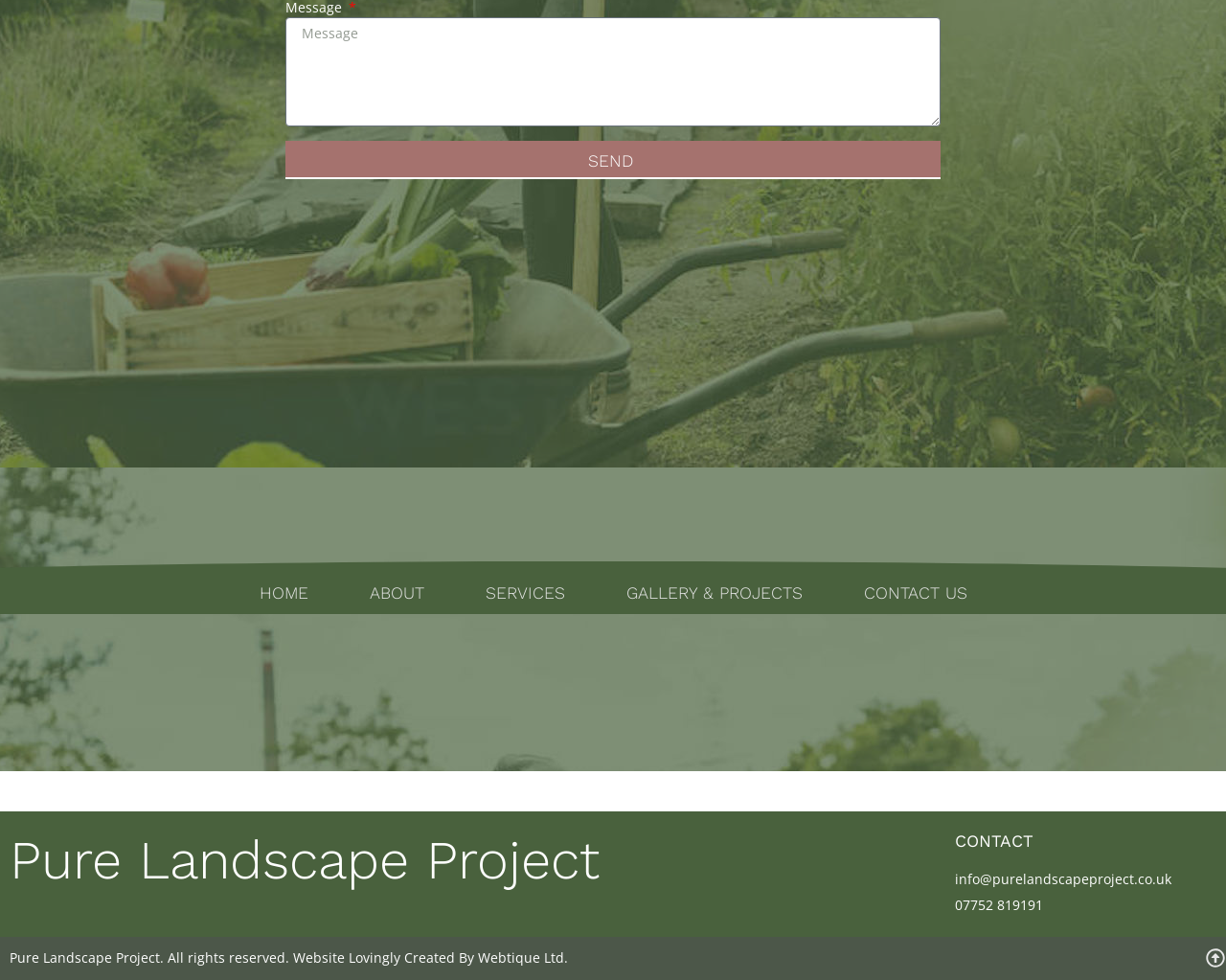Given the description of the UI element: "Pure Landscape Project", predict the bounding box coordinates in the form of [left, top, right, bottom], with each value being a float between 0 and 1.

[0.008, 0.845, 0.489, 0.91]